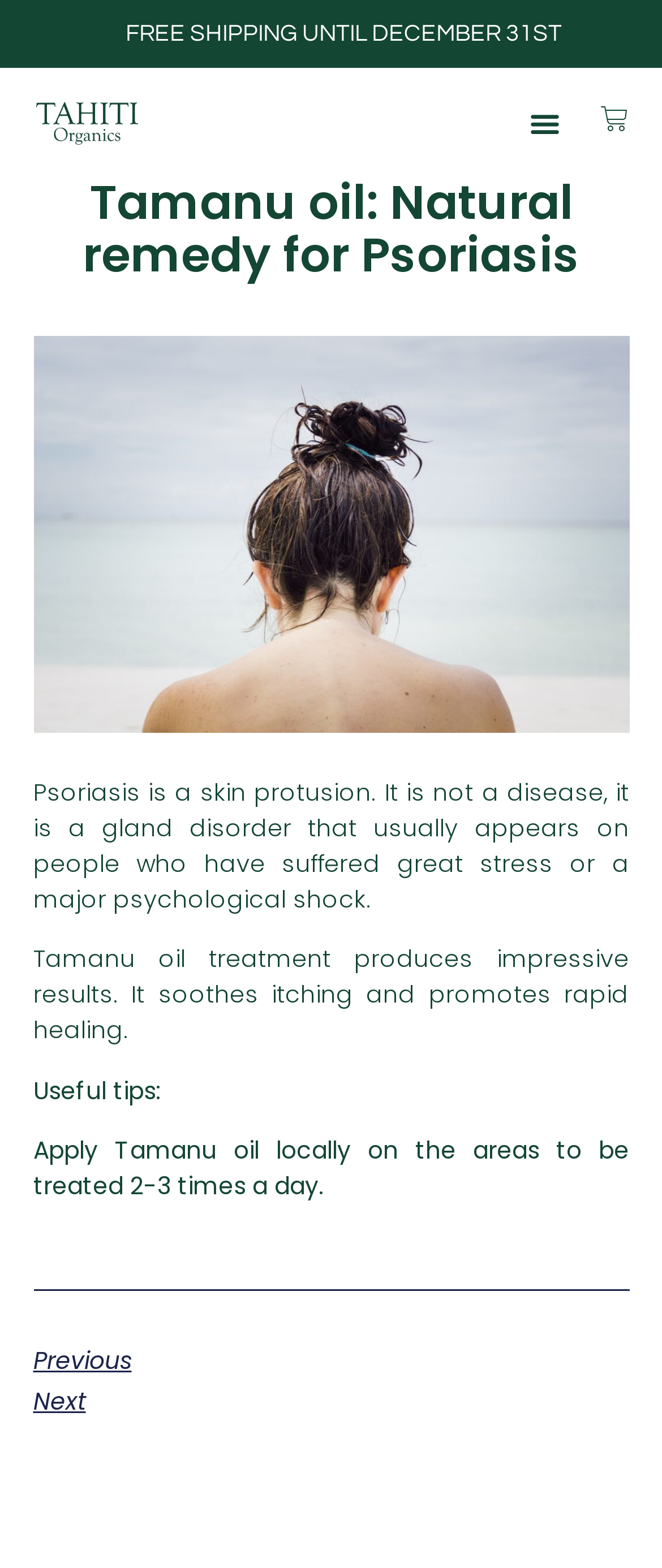Using the given description, provide the bounding box coordinates formatted as (top-left x, top-left y, bottom-right x, bottom-right y), with all values being floating point numbers between 0 and 1. Description: Next

[0.05, 0.885, 0.129, 0.903]